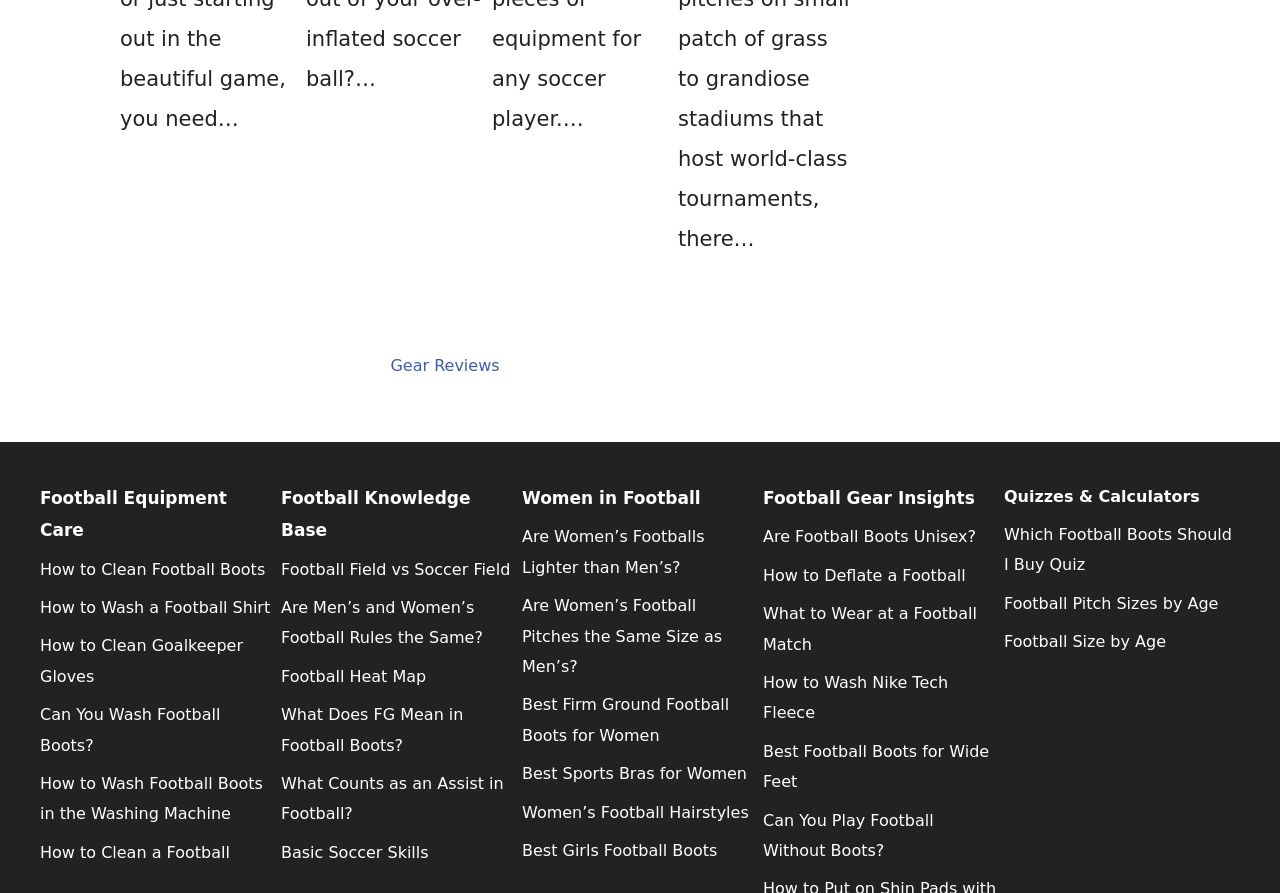Using floating point numbers between 0 and 1, provide the bounding box coordinates in the format (top-left x, top-left y, bottom-right x, bottom-right y). Locate the UI element described here: How to Clean Football Boots

[0.031, 0.627, 0.207, 0.648]